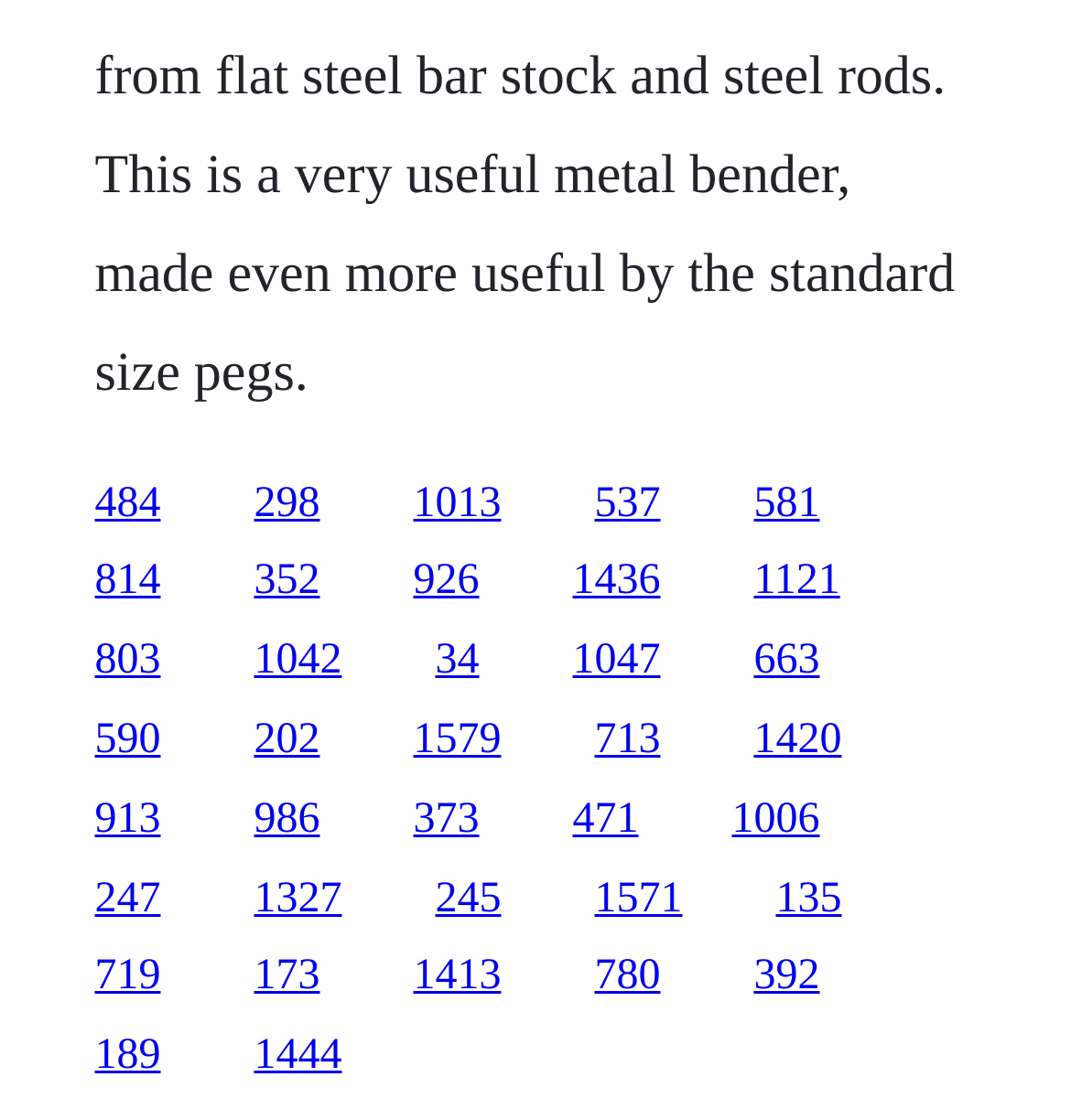What is the function of the links with similar y1 coordinates?
Refer to the image and provide a one-word or short phrase answer.

Same row